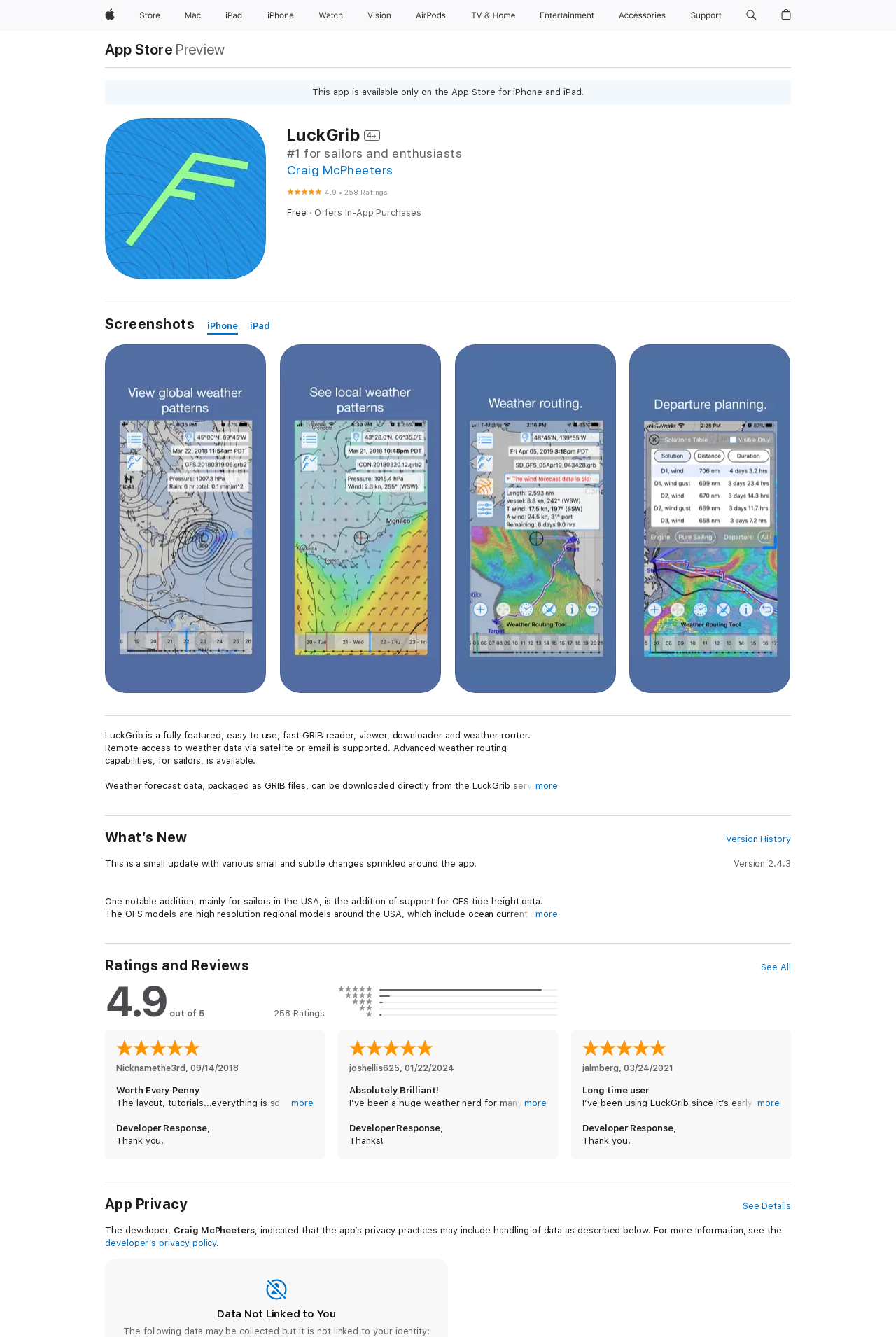Determine the bounding box coordinates of the region that needs to be clicked to achieve the task: "Learn more about LuckGrib description".

[0.117, 0.546, 0.592, 0.573]